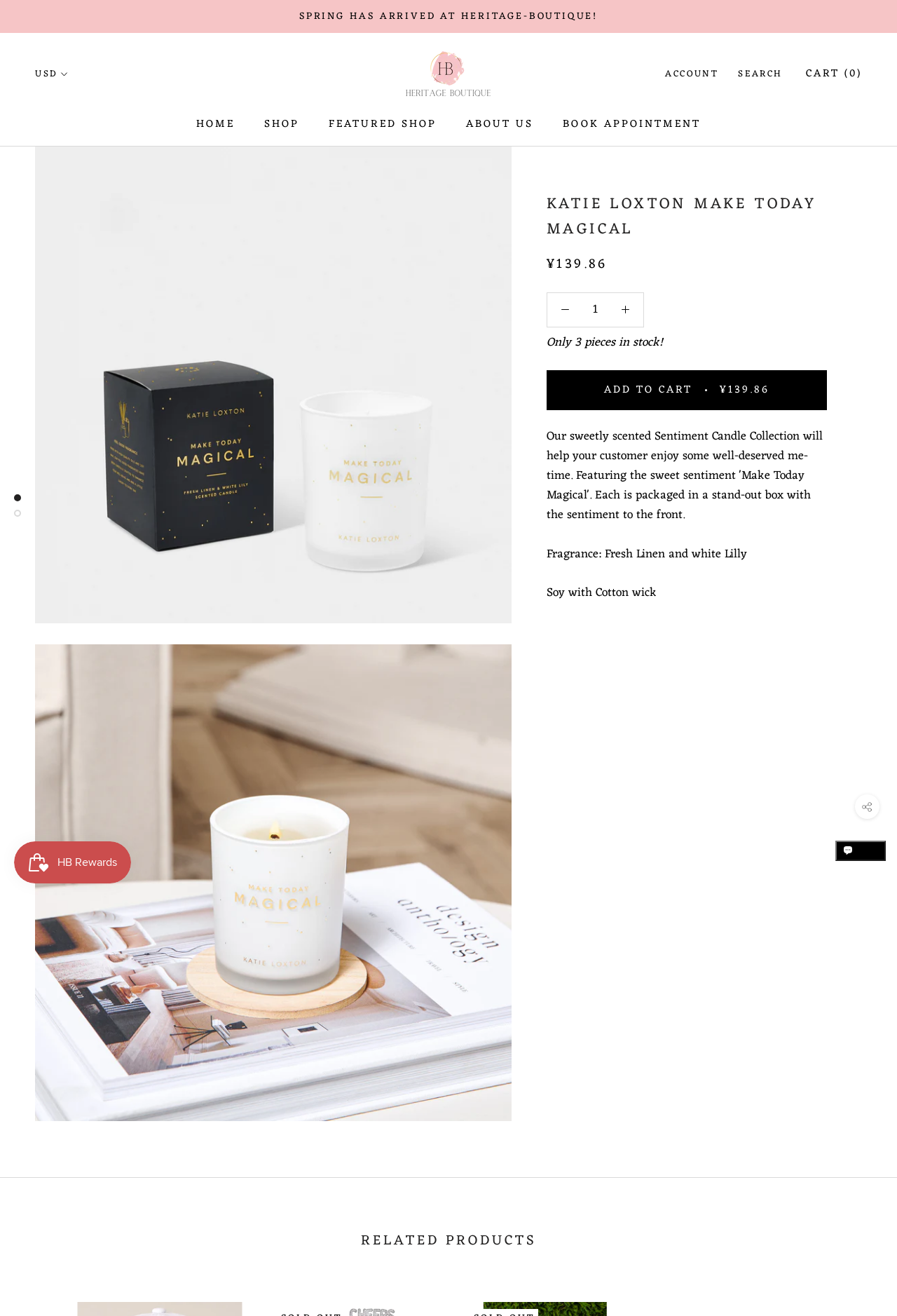Determine the bounding box coordinates of the element that should be clicked to execute the following command: "Add the 'Katie Loxton Make Today Magical' candle to cart".

[0.609, 0.281, 0.922, 0.312]